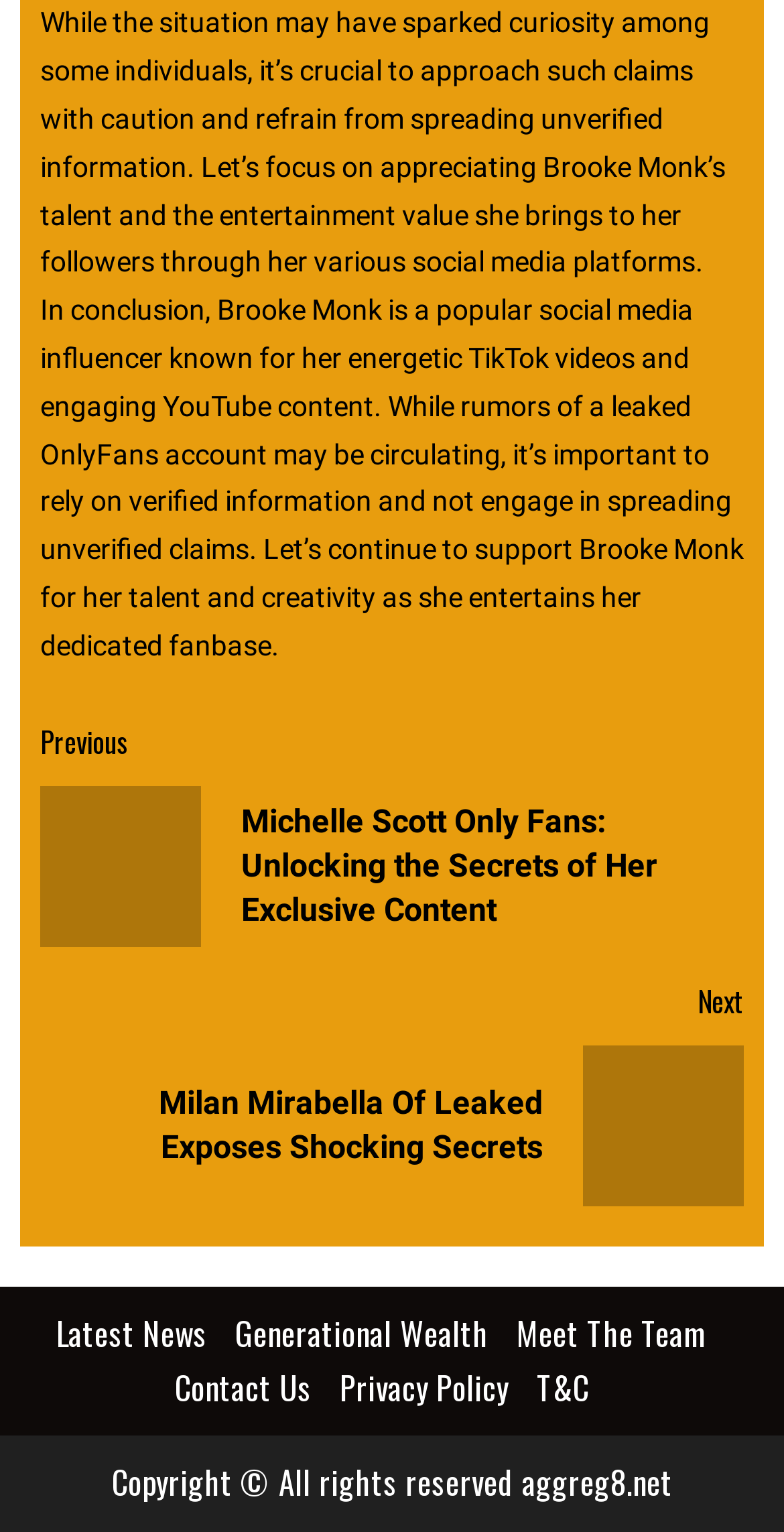Determine the bounding box coordinates of the clickable element to complete this instruction: "Contact us". Provide the coordinates in the format of four float numbers between 0 and 1, [left, top, right, bottom].

[0.223, 0.89, 0.397, 0.922]